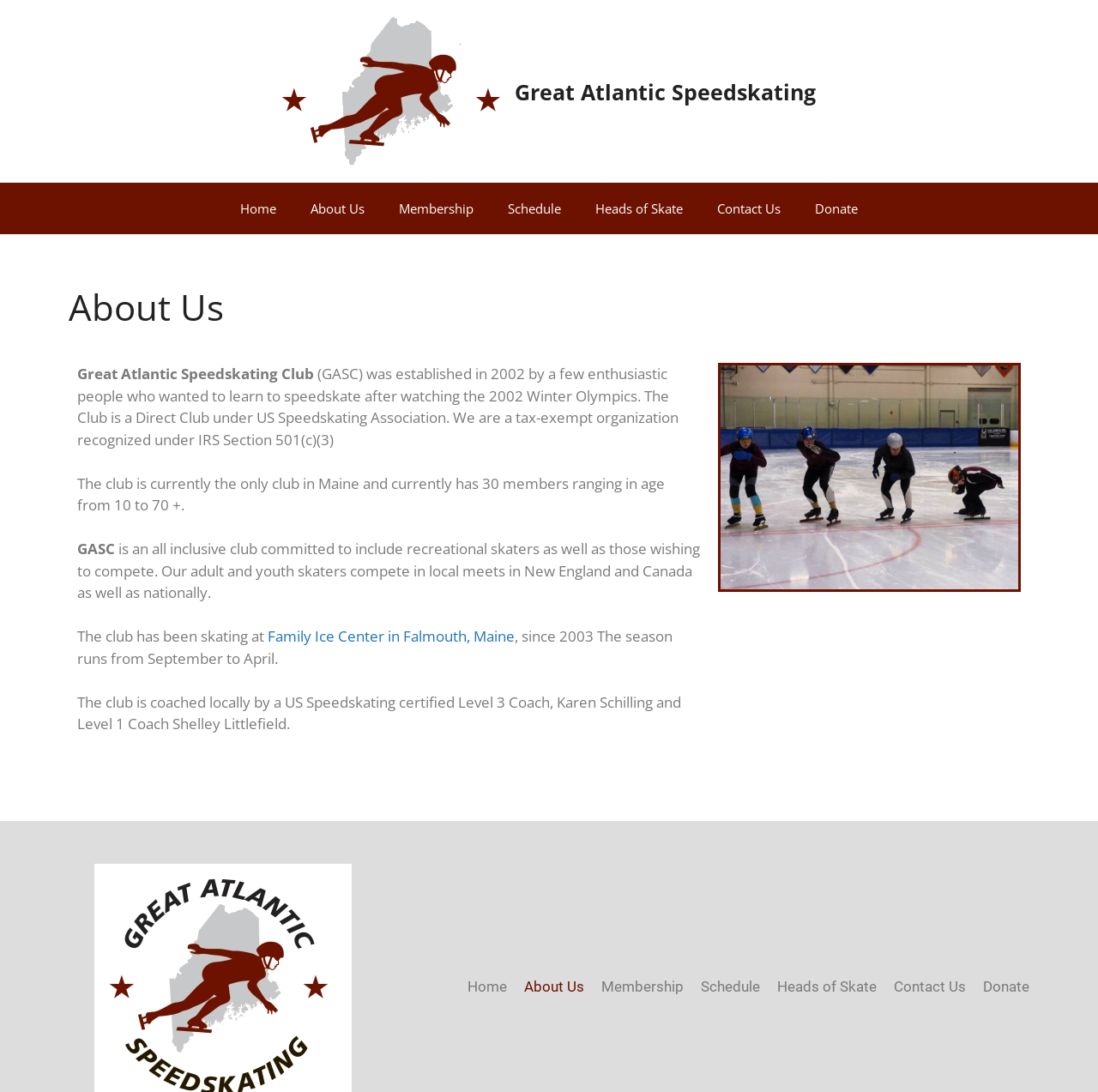Given the content of the image, can you provide a detailed answer to the question?
How many members does the club have?

I found the answer by reading the StaticText element with the text 'The club is currently the only club in Maine and currently has 30 members ranging in age from 10 to 70 +'.